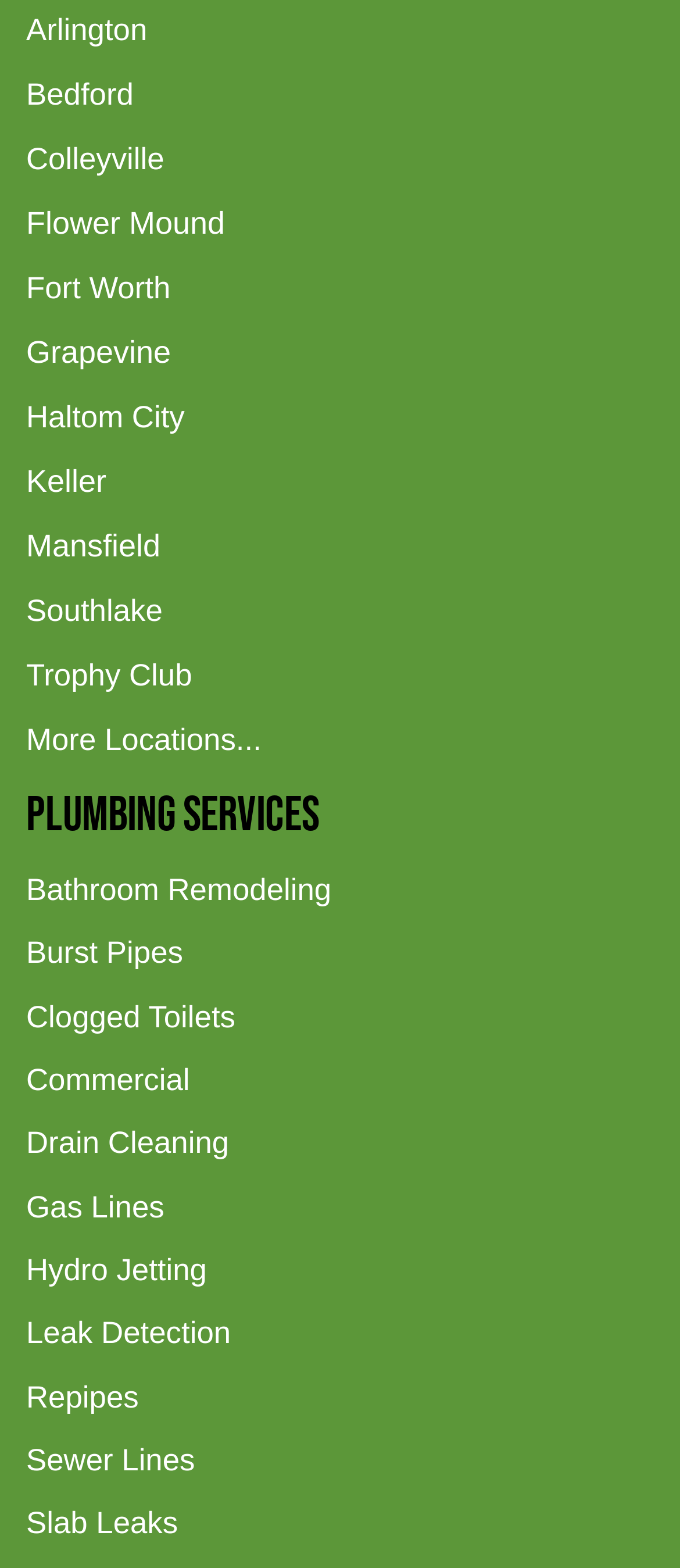Return the bounding box coordinates of the UI element that corresponds to this description: "Arlington". The coordinates must be given as four float numbers in the range of 0 and 1, [left, top, right, bottom].

[0.038, 0.008, 0.217, 0.04]